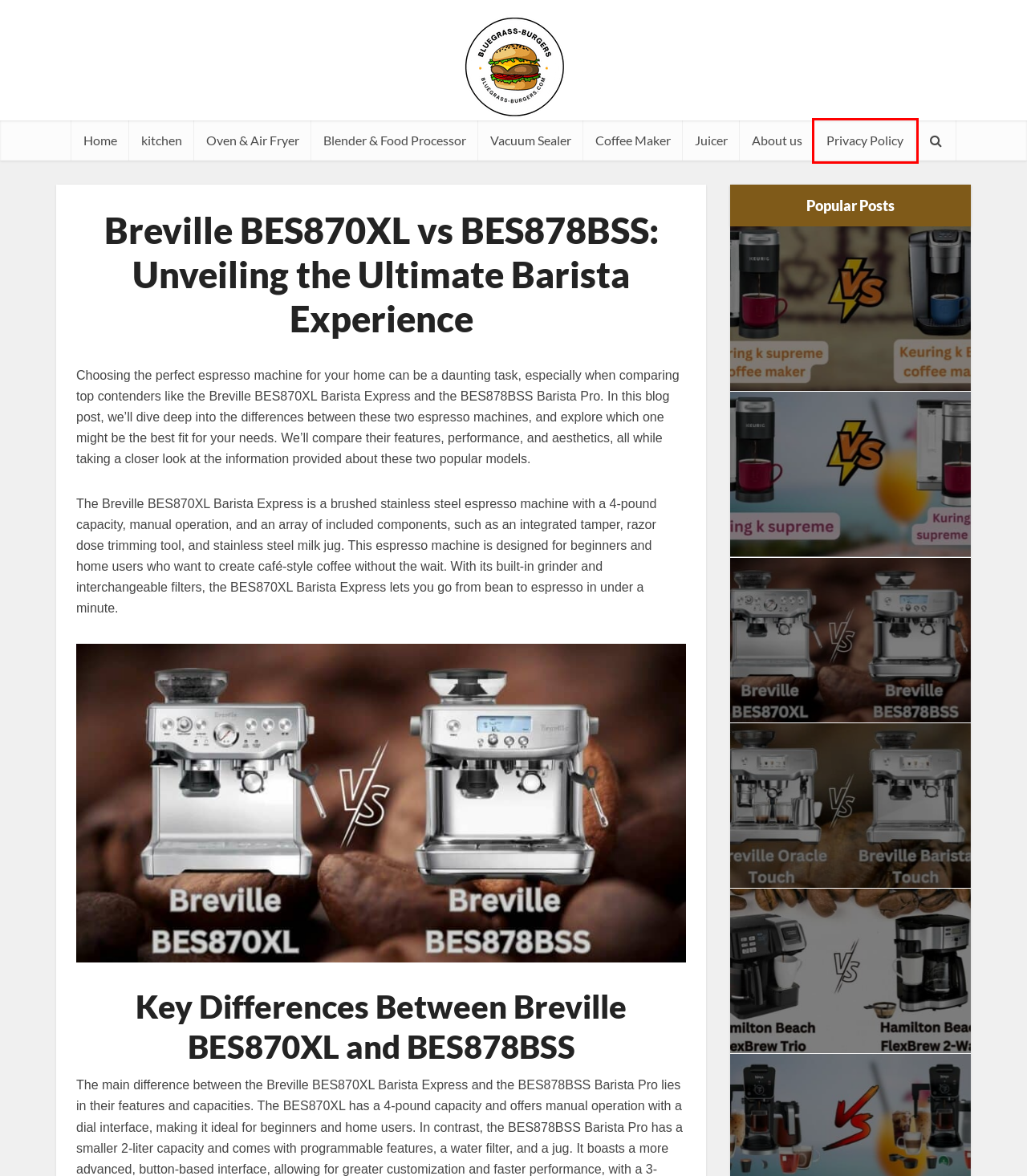You have a screenshot of a webpage with a red rectangle bounding box around a UI element. Choose the best description that matches the new page after clicking the element within the bounding box. The candidate descriptions are:
A. Blender & Food Processor | bluegrass-burgers
B. Ninja CFP301 Vs CFP305 DualBrew Pro: What's the Difference? | bluegrass-burgers
C. Oven & Air Fryer | bluegrass-burgers
D. About us | bluegrass-burgers
E. Hamilton Beach FlexBrew Trio vs. 2-Way: The Ultimate Coffee Maker Showdown | bluegrass-burgers
F. kitchen | bluegrass-burgers
G. Privacy Policy | bluegrass-burgers
H. Keurig K-Supreme vs K-Supreme Plus: Ultimate Coffee Maker Showdown | bluegrass-burgers

G